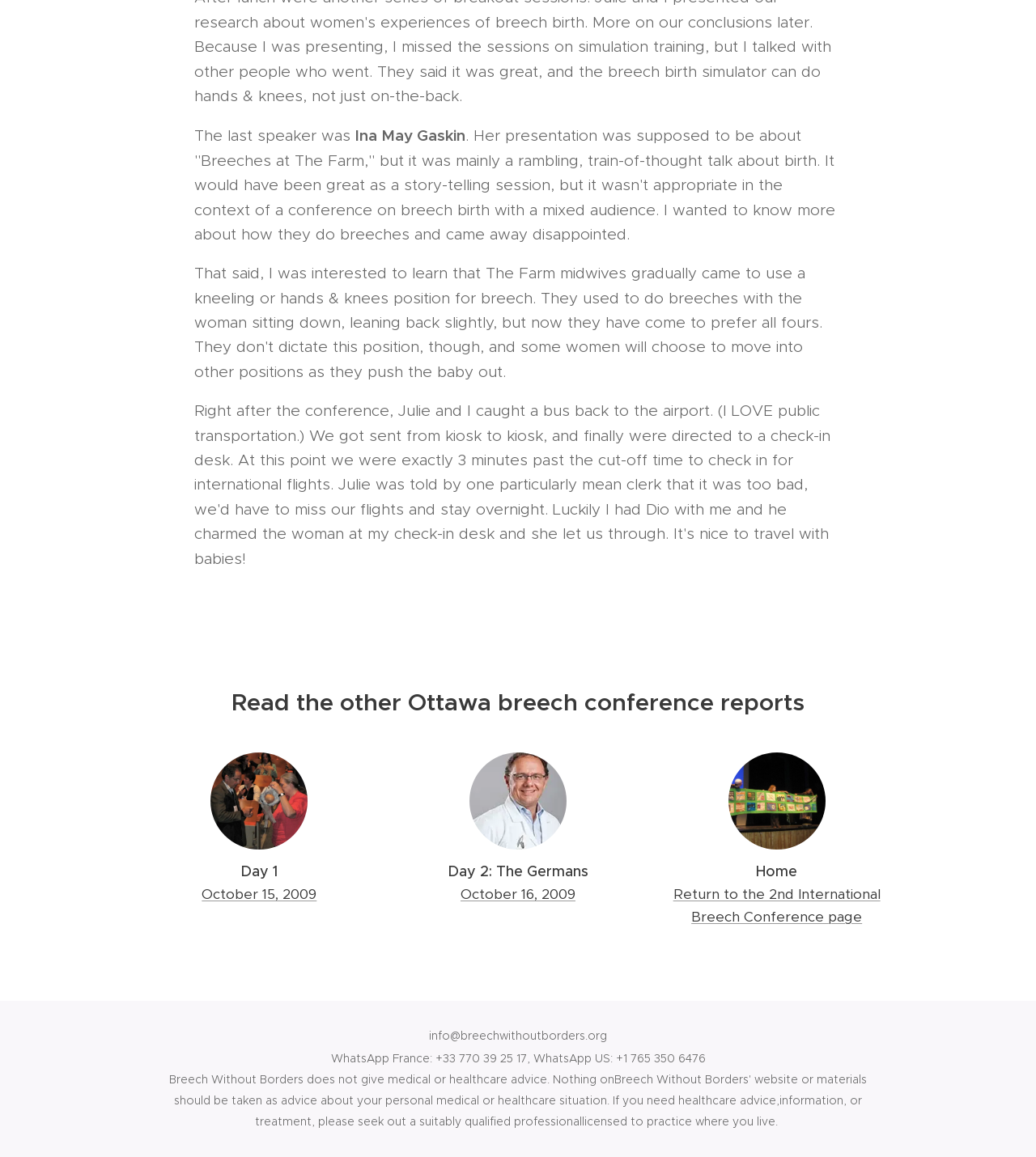Locate the bounding box coordinates of the region to be clicked to comply with the following instruction: "Return to the 2nd International Breech Conference page". The coordinates must be four float numbers between 0 and 1, in the form [left, top, right, bottom].

[0.65, 0.765, 0.85, 0.8]